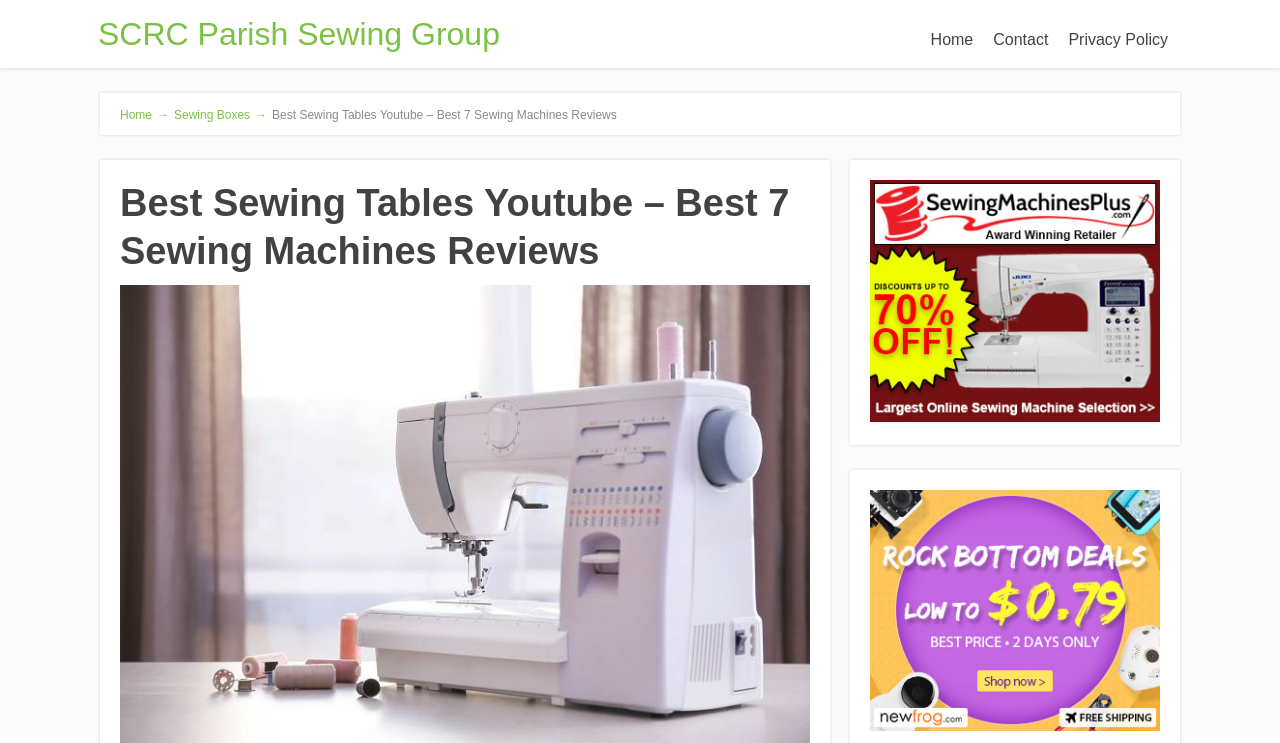Reply to the question with a single word or phrase:
How many main navigation links are there?

3